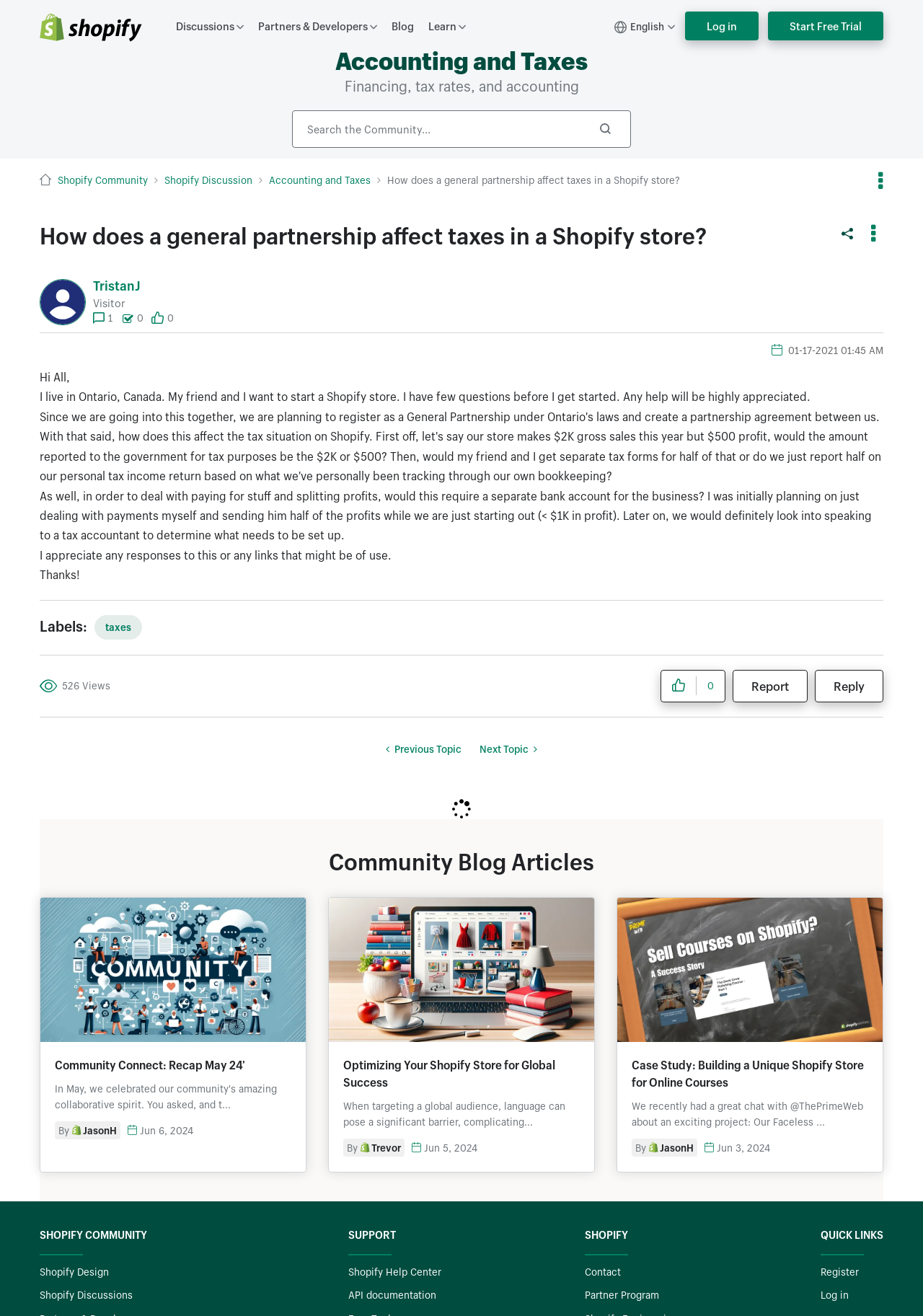Articulate a complete and detailed caption of the webpage elements.

This webpage is a discussion forum on the Shopify Community platform. At the top, there is a navigation bar with links to "Discussions", "Partners & Developers", "Blog", and "Learn". On the right side of the navigation bar, there are buttons for "Log in" and "Start Free Trial". Below the navigation bar, there is a search bar with a "Search" button.

The main content of the page is a discussion thread titled "How does a general partnership affect taxes in a Shopify store?". The thread is started by a user named TristanJ, who has posted a question about taxes and partnerships in a Shopify store. The post includes a brief introduction and two paragraphs of text. Below the post, there are links to "View Profile of TristanJ" and "Posts by this author", as well as buttons to show post options and give likes to the post.

On the right side of the page, there are several sections, including "Labels" with a link to "taxes", "Views" with a count of 526, and a section for giving likes to the post. There are also links to "Report" and "Reply to How does a general partnership affect taxes in a Shopify store? post".

Below the discussion thread, there are links to previous and next topics, as well as a section titled "Community Blog Articles" with three articles. Each article has a title, a brief summary, and links to the author's profile and the article's publication date.

At the bottom of the page, there are three sections: "SHOPIFY COMMUNITY" with links to "Shopify Design" and "Shopify Discussions", "SUPPORT" with links to "Shopify Help Center" and "API documentation", and "SHOPIFY" with links to "Contact" and "Partner Program". Finally, there is a "QUICK LINKS" section with links to various resources.